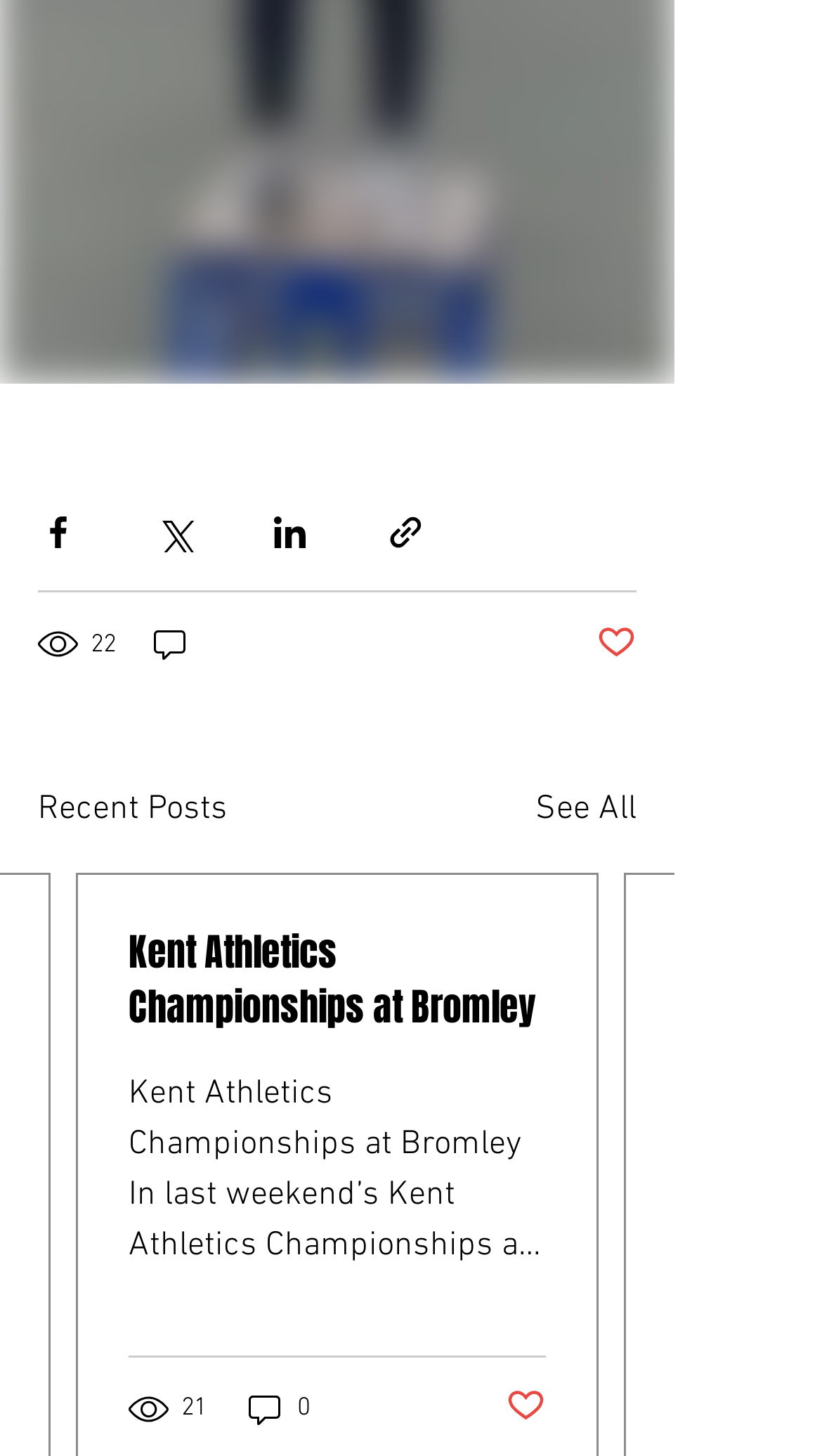What is the status of the like button for the first post?
Using the picture, provide a one-word or short phrase answer.

Not marked as liked